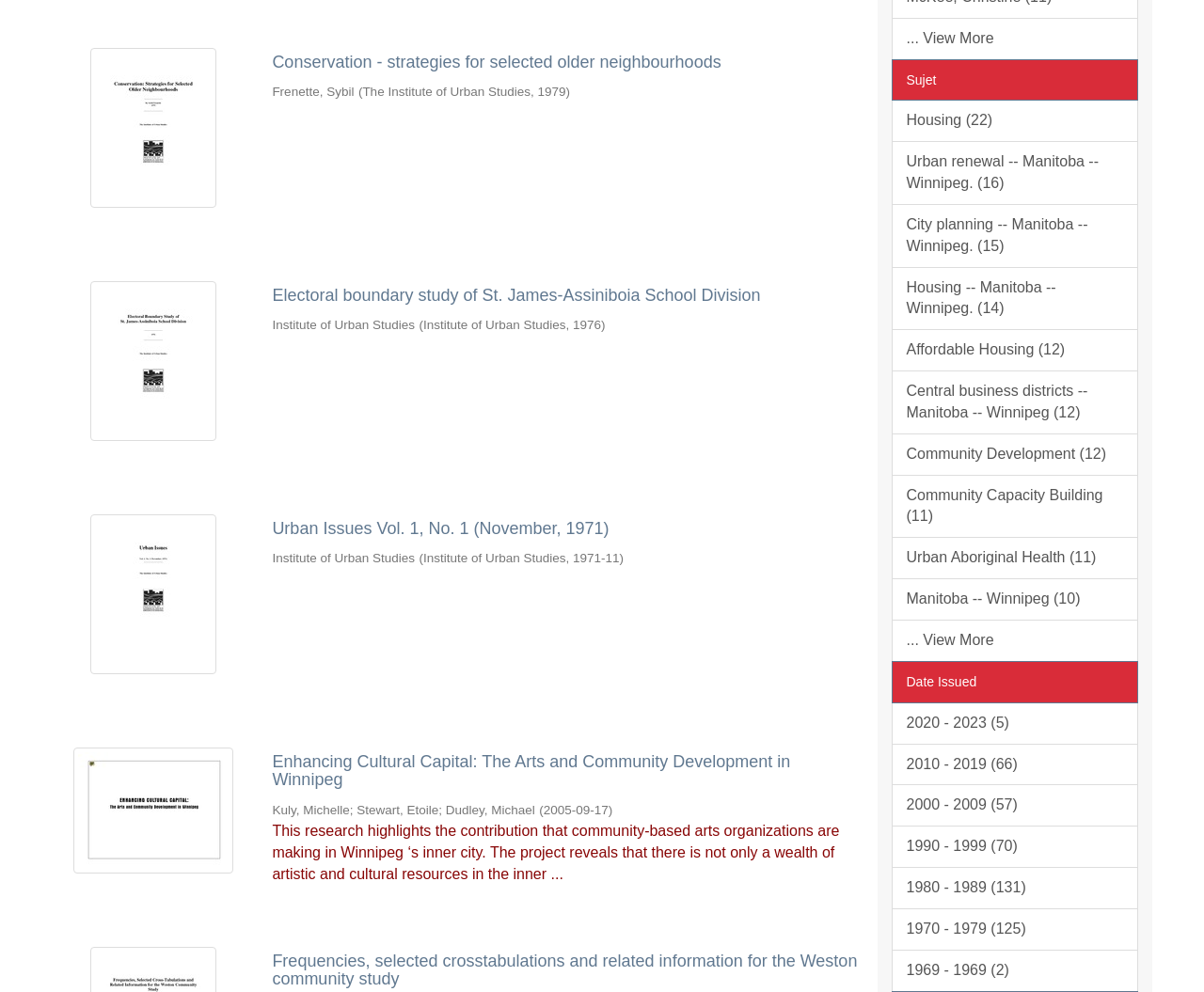Give a one-word or short phrase answer to this question: 
What is the topic of the first link?

Conservation